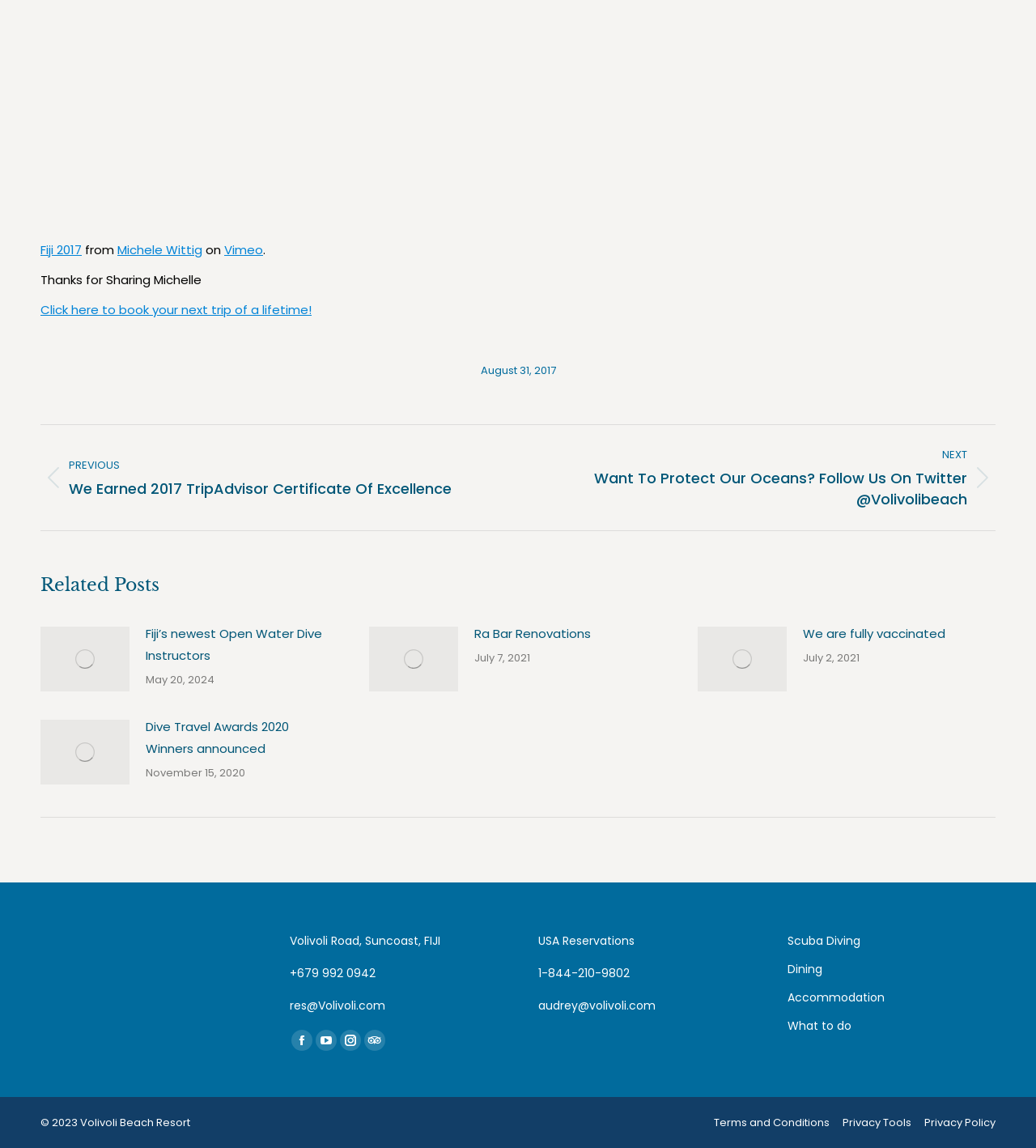Provide a brief response to the question using a single word or phrase: 
What is the title of the post with the image 'Ra Bar'?

Ra Bar Renovations